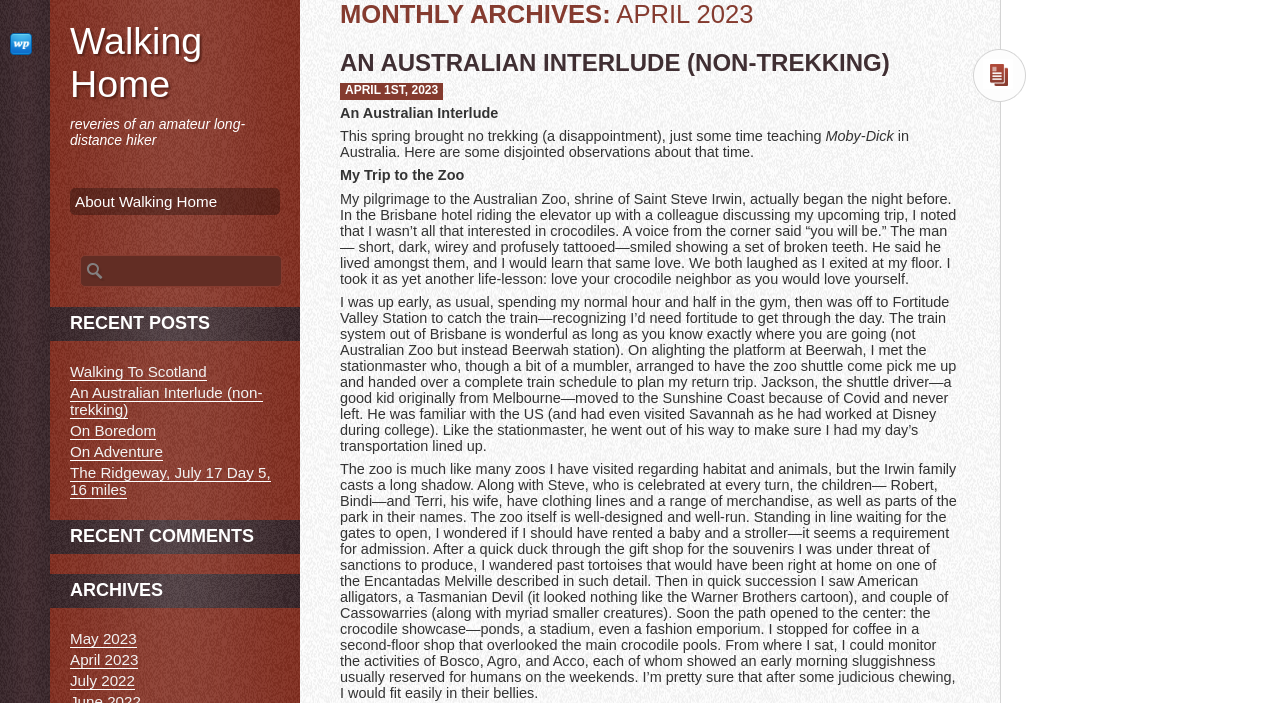Locate the bounding box coordinates of the clickable element to fulfill the following instruction: "Go to 'Walking Home'". Provide the coordinates as four float numbers between 0 and 1 in the format [left, top, right, bottom].

[0.055, 0.028, 0.158, 0.149]